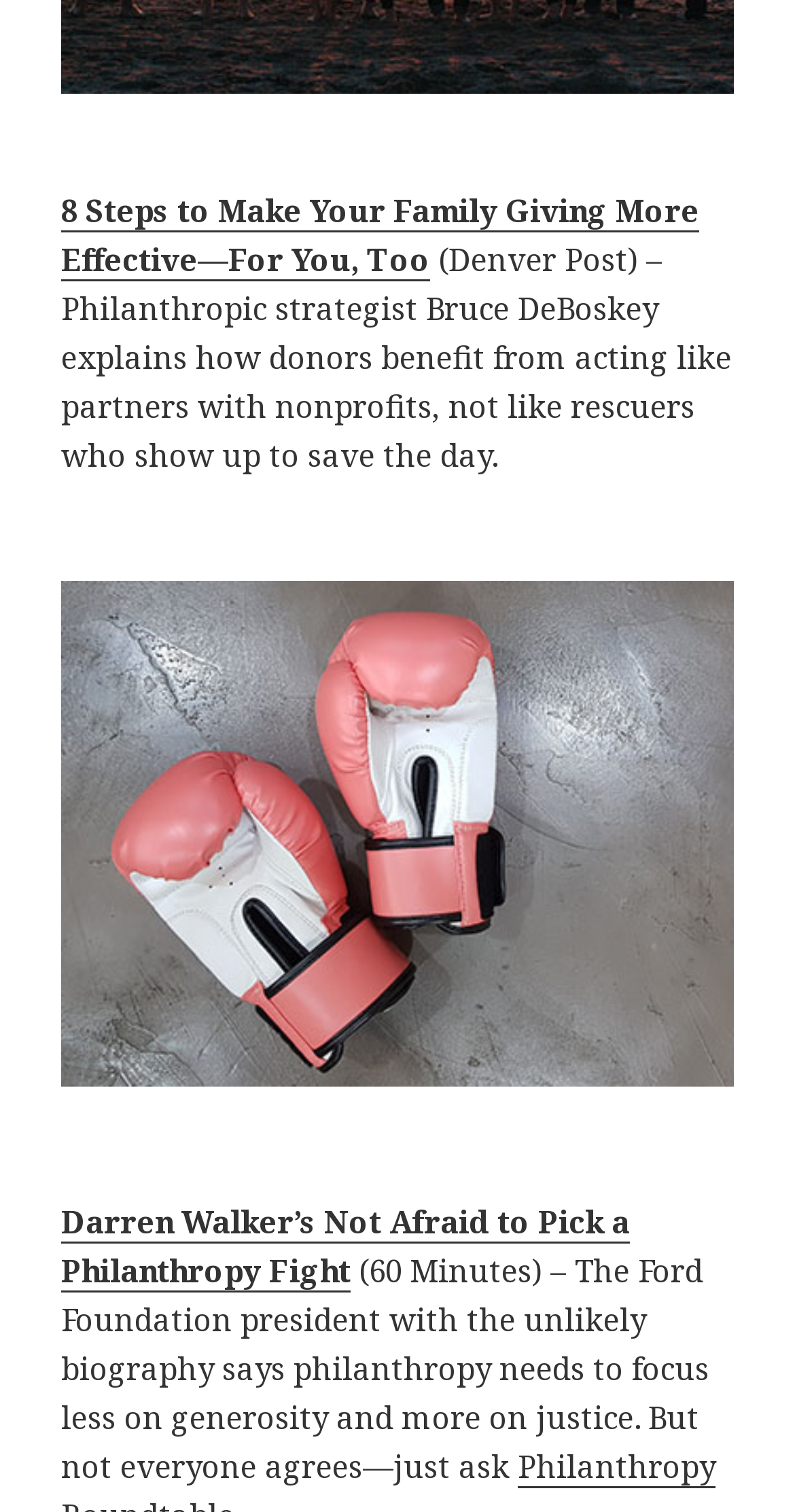What is the topic of the third article?
Based on the image content, provide your answer in one word or a short phrase.

Philanthropy Fight